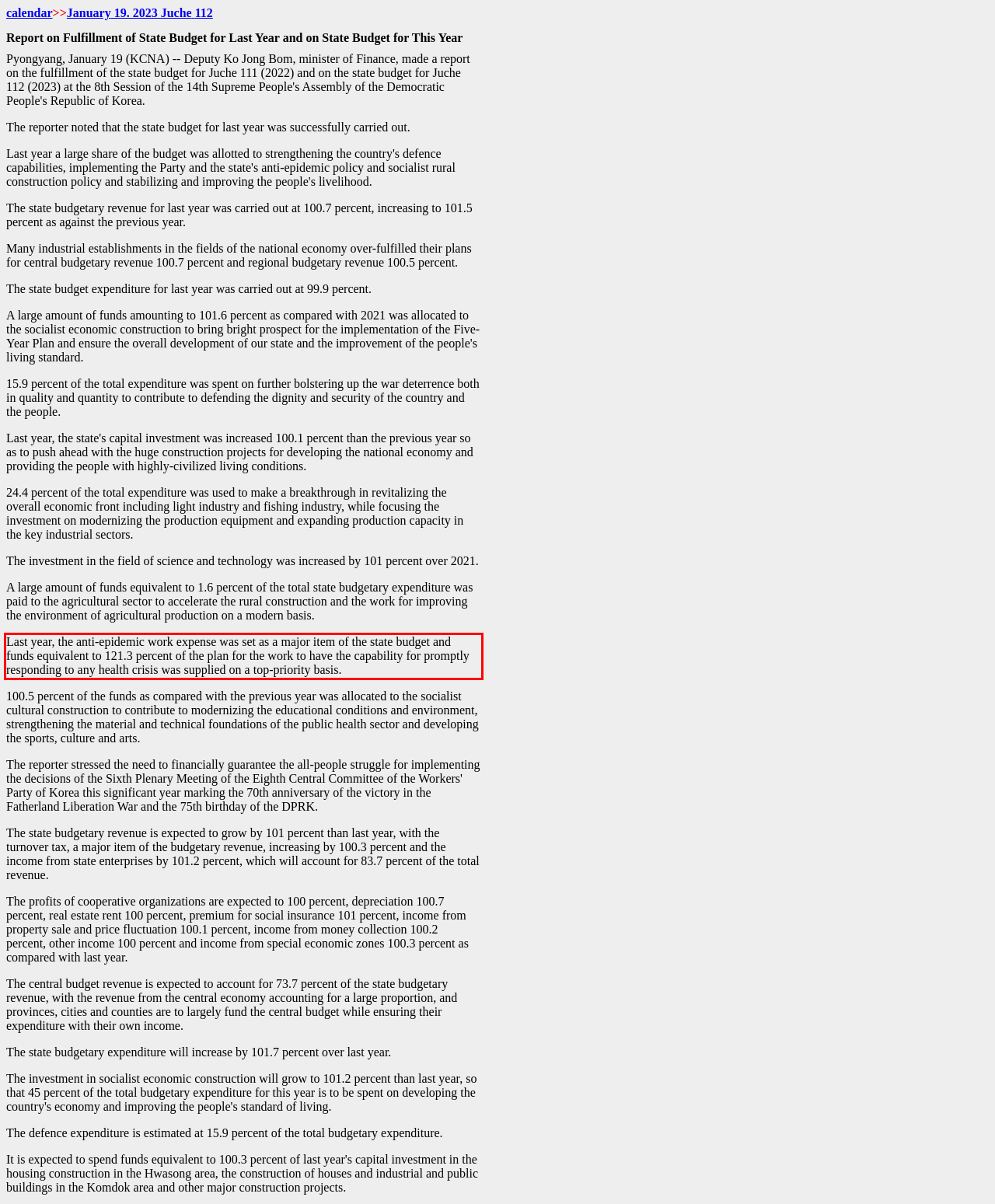Identify the text inside the red bounding box in the provided webpage screenshot and transcribe it.

Last year, the anti-epidemic work expense was set as a major item of the state budget and funds equivalent to 121.3 percent of the plan for the work to have the capability for promptly responding to any health crisis was supplied on a top-priority basis.